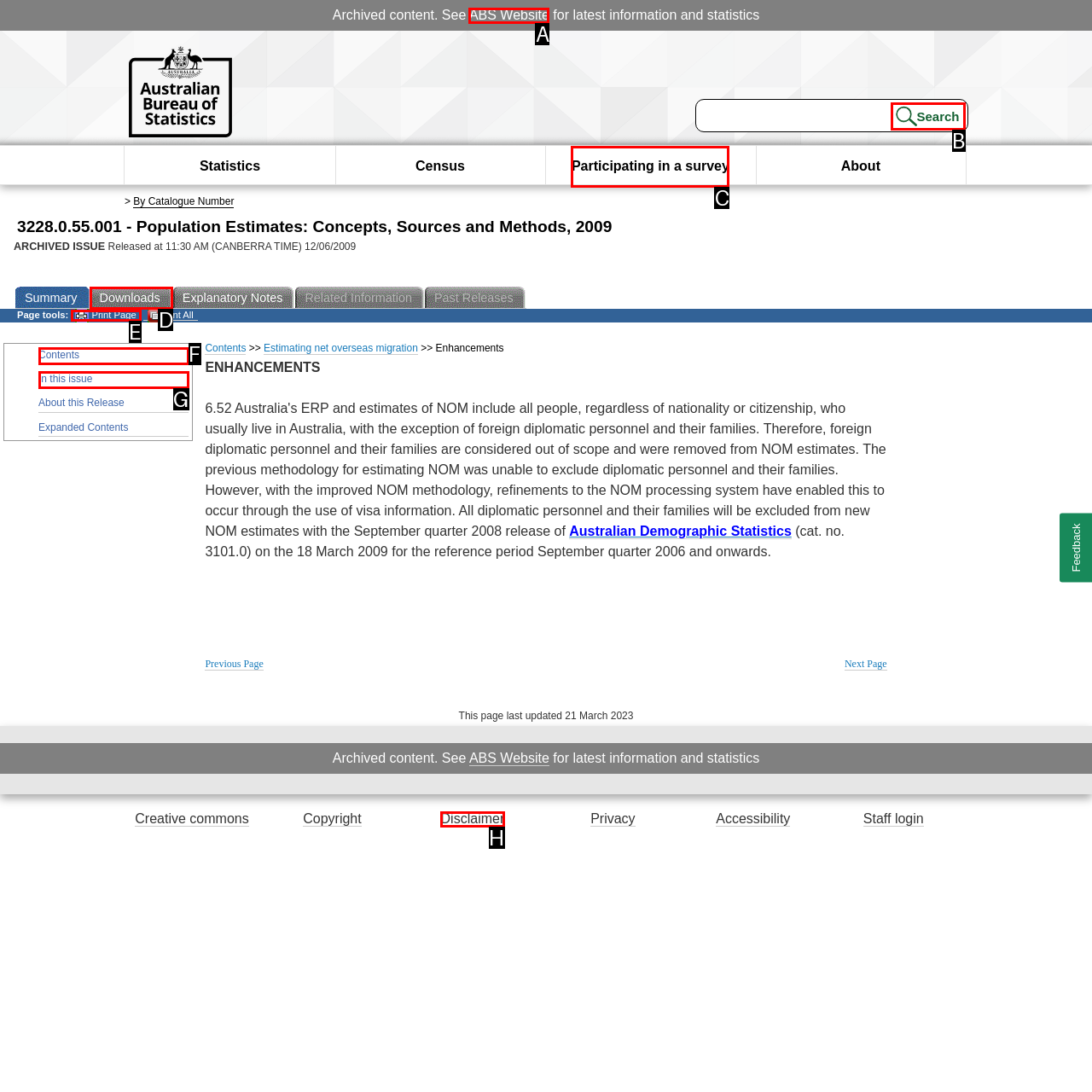Identify the correct UI element to click on to achieve the following task: Print the current page Respond with the corresponding letter from the given choices.

E